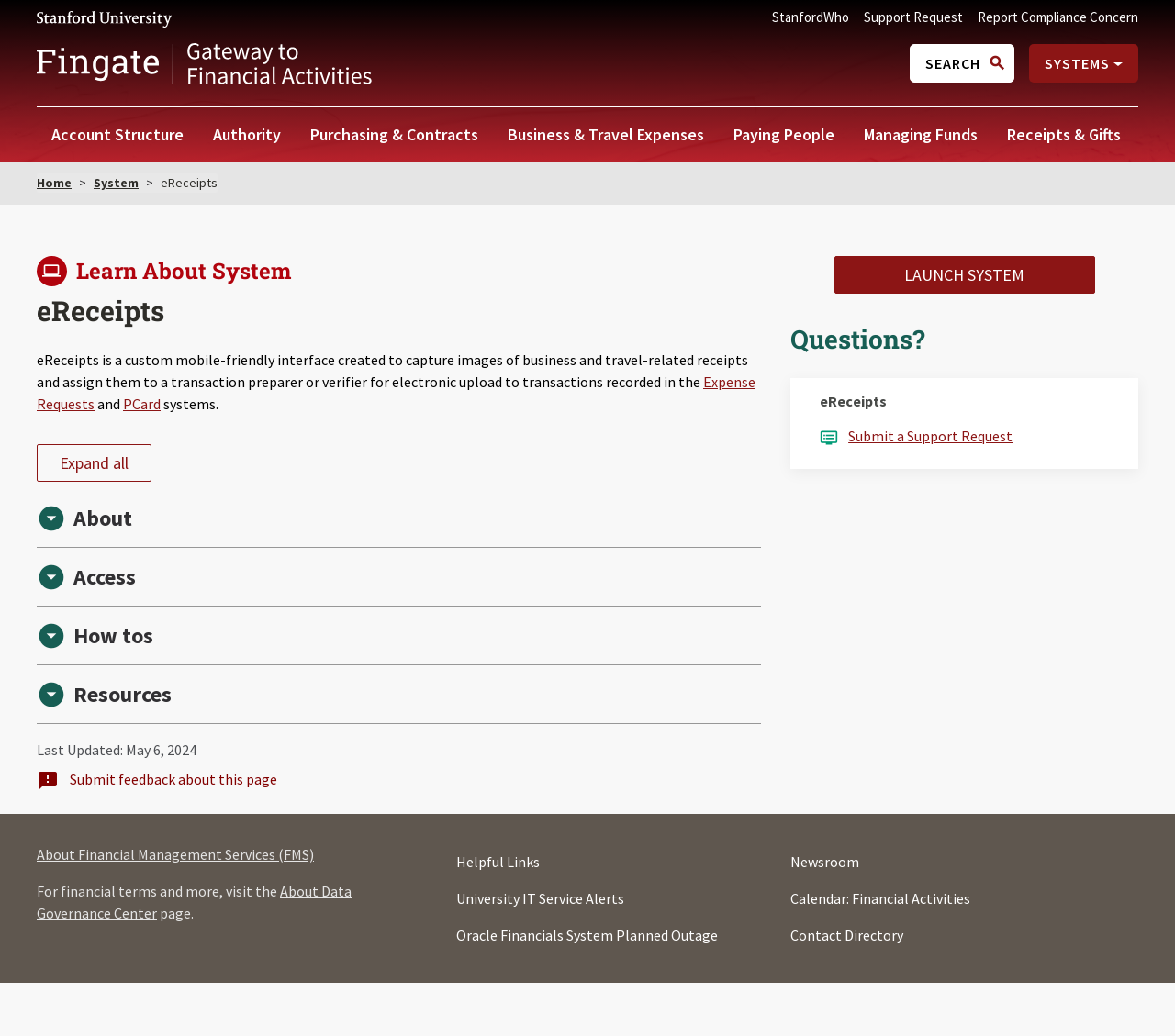Please identify the bounding box coordinates of the element that needs to be clicked to perform the following instruction: "Learn about eReceipts".

[0.031, 0.283, 0.648, 0.315]